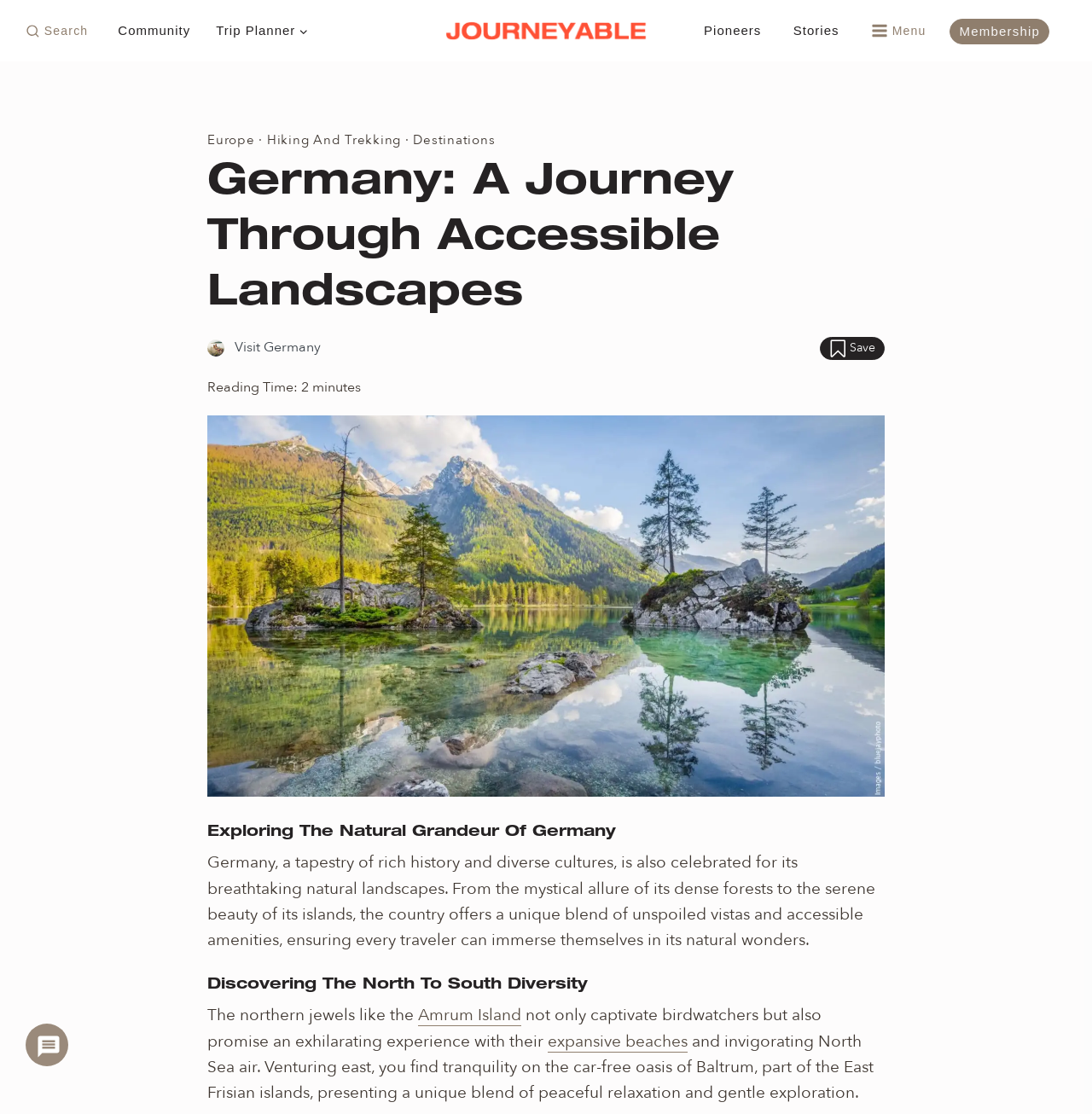Write a detailed summary of the webpage.

The webpage is about exploring Germany's accessible natural landscapes, with a focus on inclusive travel options. At the top, there is a primary navigation menu with links to "Community" and "Trip Planner", followed by a logo of "Journeyable" with an image. Below this, there is a secondary navigation menu with links to "Pioneers" and "Stories".

On the left side, there is a menu toggle button with an image, and a link to "Membership". The main content area has a header with the title "Germany: A Journey Through Accessible Landscapes" and an image of "Visit Germany". Below this, there are links to "Europe", "Hiking And Trekking", and "Destinations", separated by a dot.

The main article starts with a heading "Exploring The Natural Grandeur Of Germany" and features a large image of a German landscape. The text describes Germany's natural beauty, from dense forests to serene islands, and how the country offers a unique blend of unspoiled vistas and accessible amenities.

The article continues with a heading "Discovering The North To South Diversity" and describes the northern islands, such as Amrum Island, and their attractions, including expansive beaches and North Sea air. The text also mentions the car-free oasis of Baltrum, part of the East Frisian islands, as a place for peaceful relaxation and gentle exploration.

At the bottom of the page, there is a button to scroll to the top. There are also several other buttons and links scattered throughout the page, including a "View Search Form" button, a "Menu Toggle Menu" button, and links to "Save" and "Visit Germany".